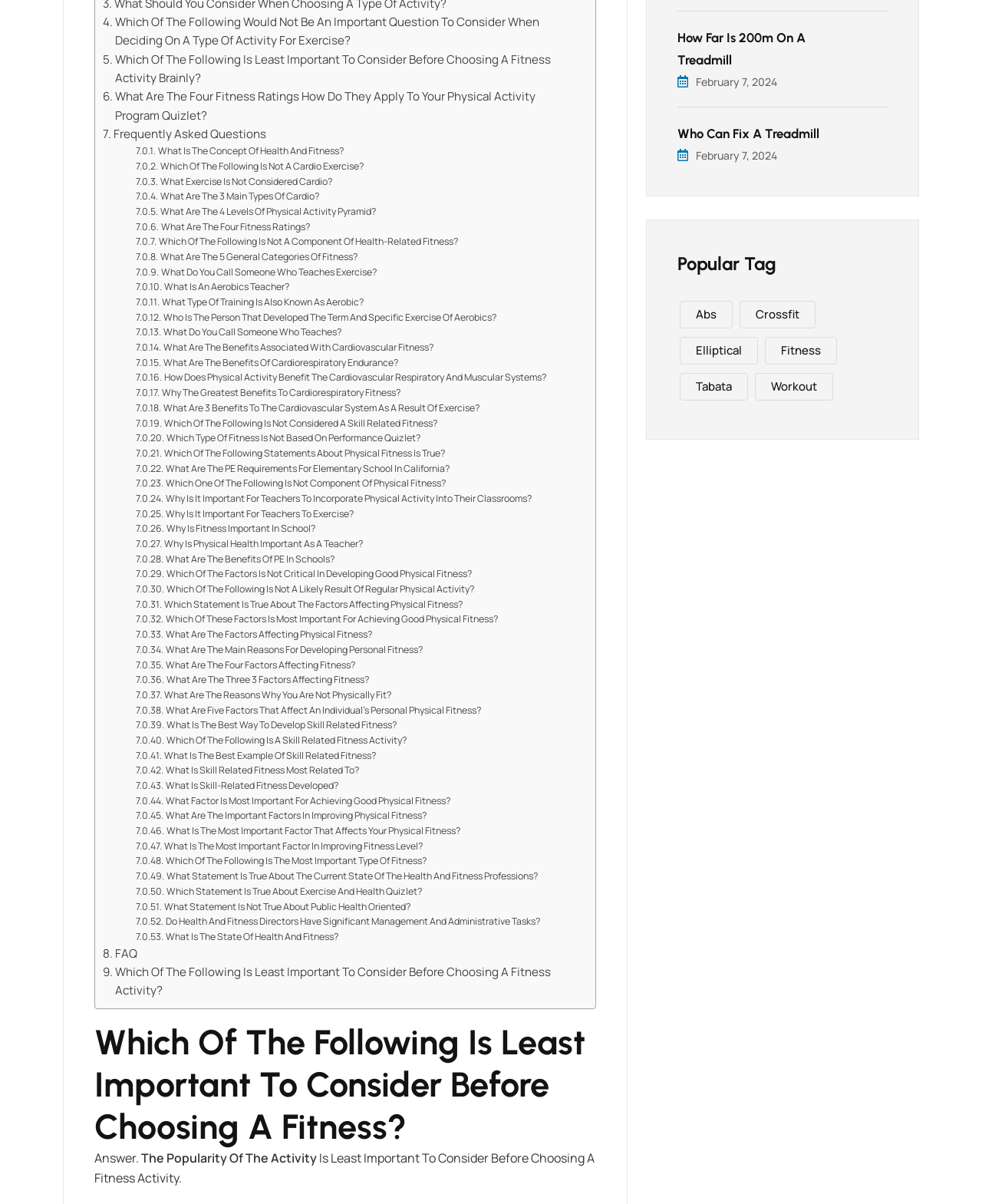Given the webpage screenshot and the description, determine the bounding box coordinates (top-left x, top-left y, bottom-right x, bottom-right y) that define the location of the UI element matching this description: Frequently Asked Questions

[0.105, 0.104, 0.271, 0.119]